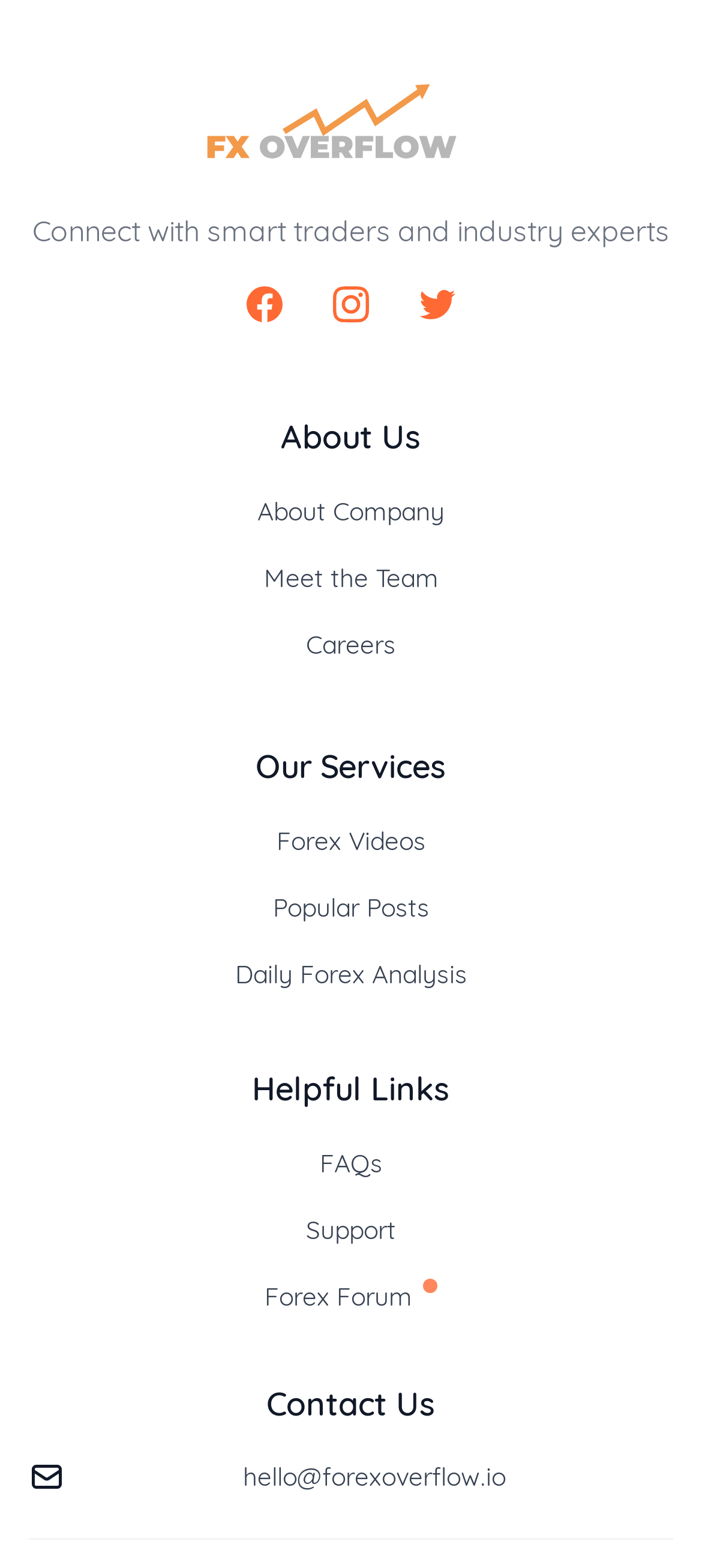Using the information in the image, could you please answer the following question in detail:
How many social media links are available?

I counted the number of social media links available on the webpage, which are Facebook, Instagram, and Twitter, and found that there are 3 social media links.